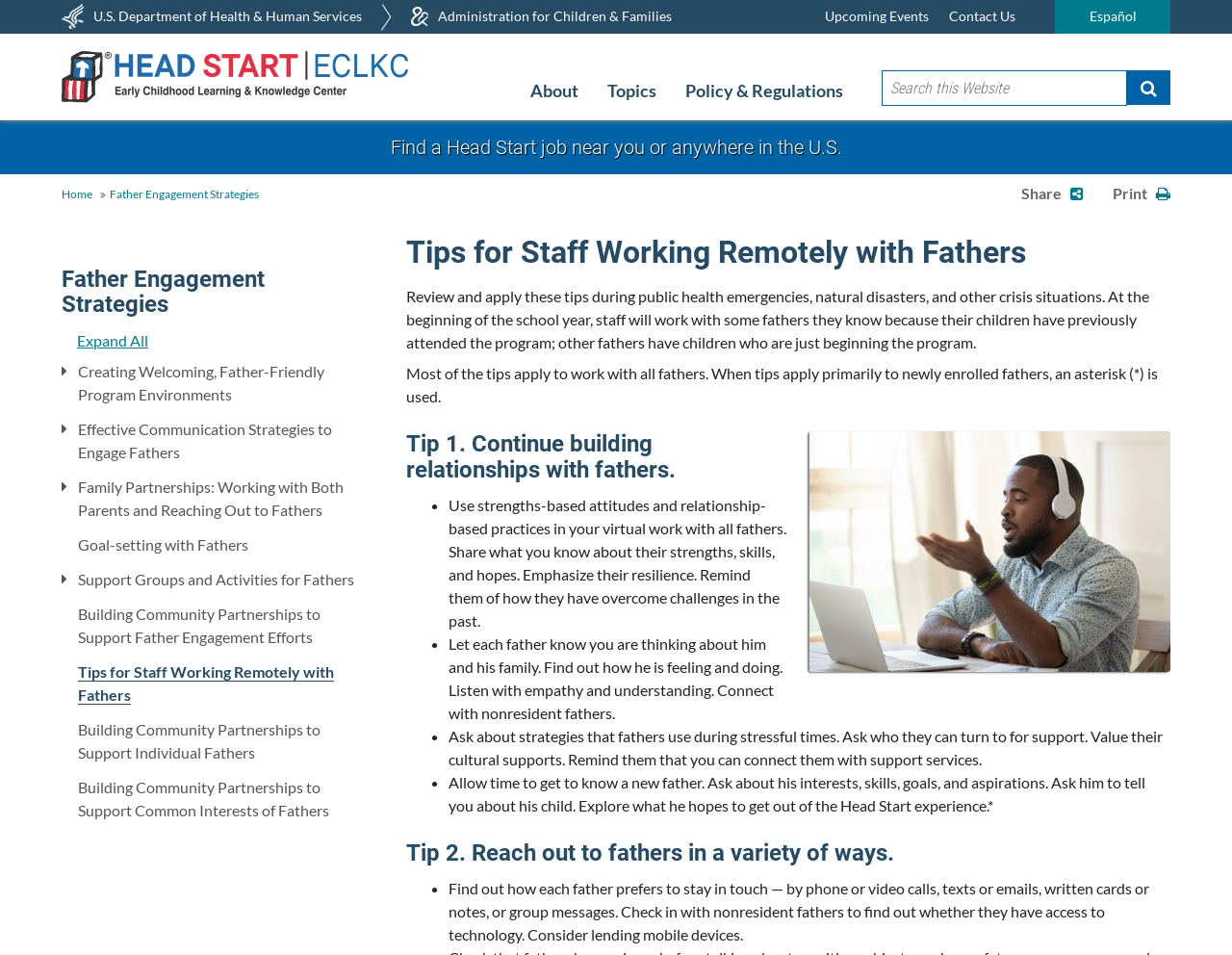Respond with a single word or short phrase to the following question: 
How can staff reach out to fathers in a variety of ways?

Find out their preferred method